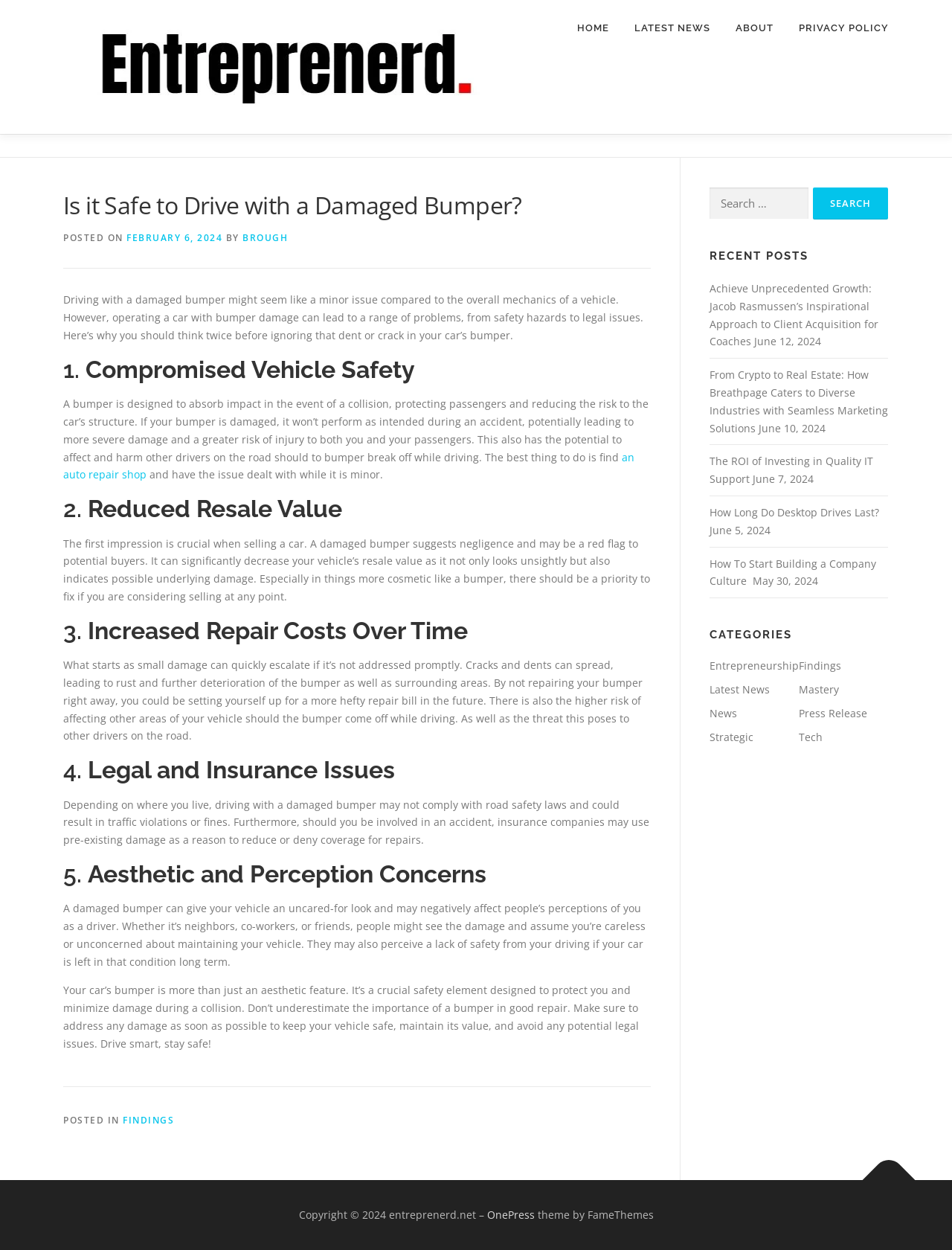Identify the bounding box coordinates of the section that should be clicked to achieve the task described: "Click the back to top button".

[0.906, 0.923, 0.961, 0.965]